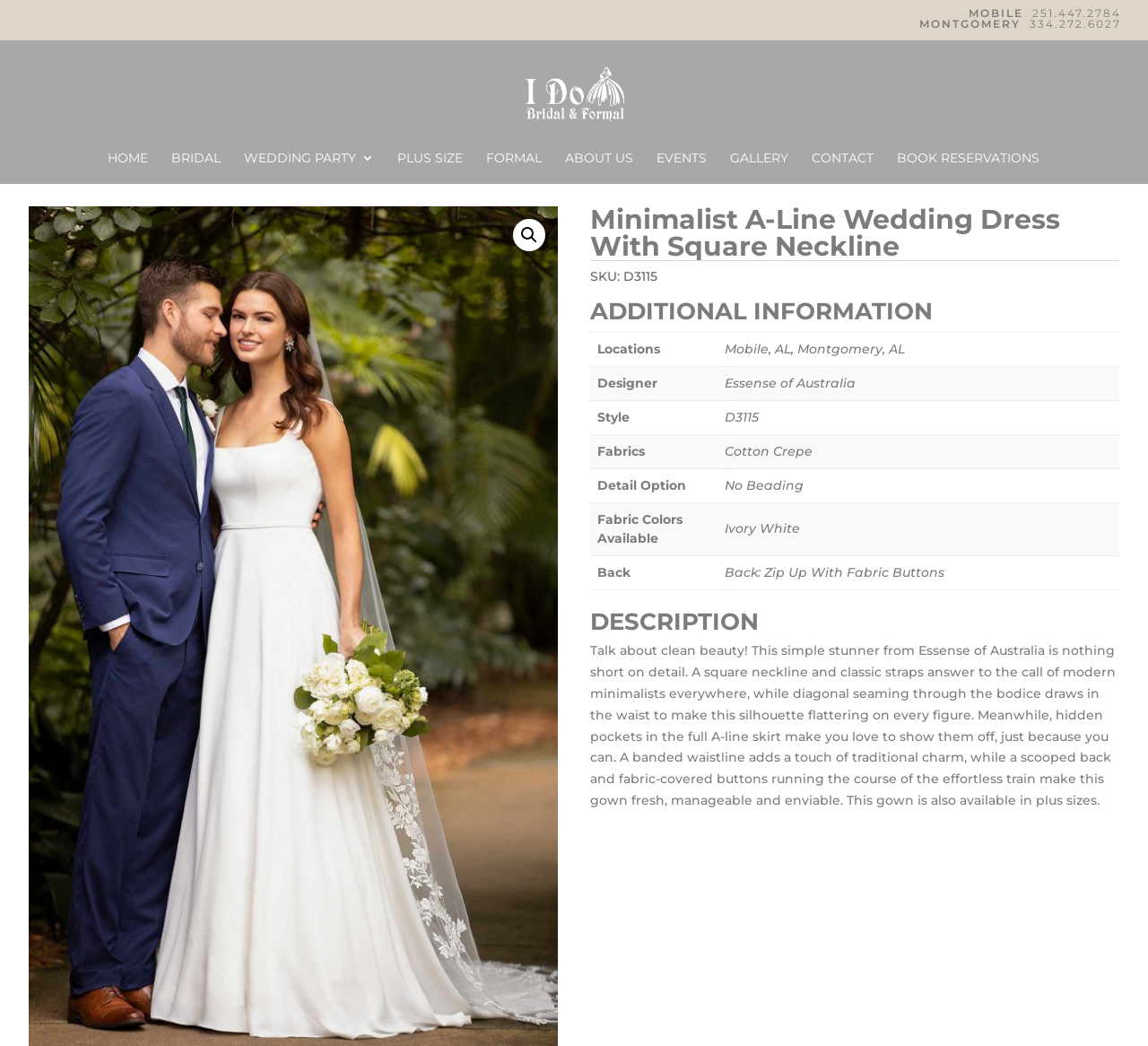Create an elaborate caption for the webpage.

This webpage is about a wedding dress, specifically a minimalist A-line wedding dress with a square neckline. At the top of the page, there are two phone numbers and locations, Mobile and Montgomery, AL, displayed prominently. Below this, there is a logo and a navigation menu with links to different sections of the website, including Home, Bridal, Wedding Party, and more.

The main content of the page is dedicated to the wedding dress, with a large heading that reads "Minimalist A-Line Wedding Dress With Square Neckline". Below this, there is a table that provides additional information about the dress, including its locations, designer, style, fabrics, and other details.

To the right of the table, there is a description of the dress, which highlights its features, such as a square neckline, classic straps, diagonal seaming, and hidden pockets in the full A-line skirt. The description also mentions the dress's availability in plus sizes.

At the bottom of the page, there is a search icon and a link to book reservations. Overall, the page is well-organized and easy to navigate, with clear headings and concise text that provides detailed information about the wedding dress.